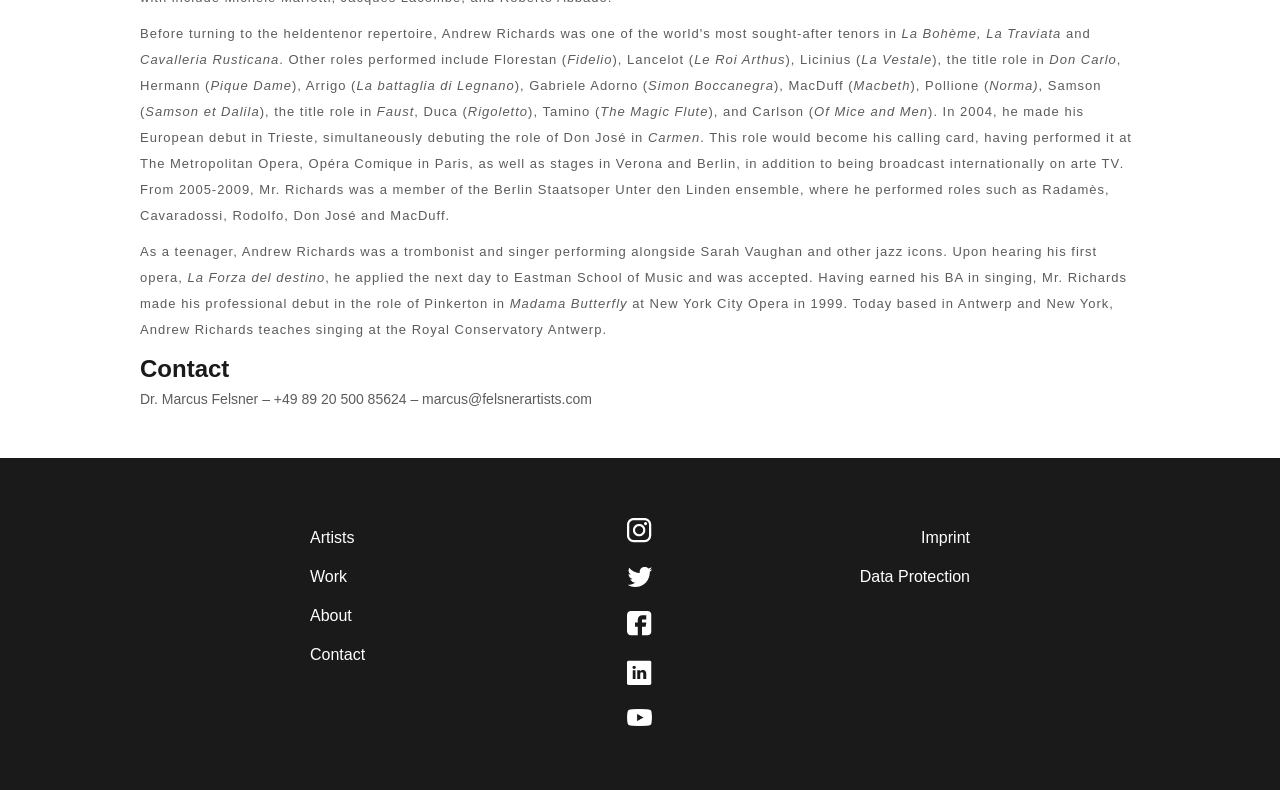Utilize the details in the image to give a detailed response to the question: What is Andrew Richards' profession?

Based on the webpage content, Andrew Richards is a singer, as evidenced by the numerous opera roles mentioned throughout the page, such as Don José in Carmen and Pinkerton in Madama Butterfly.